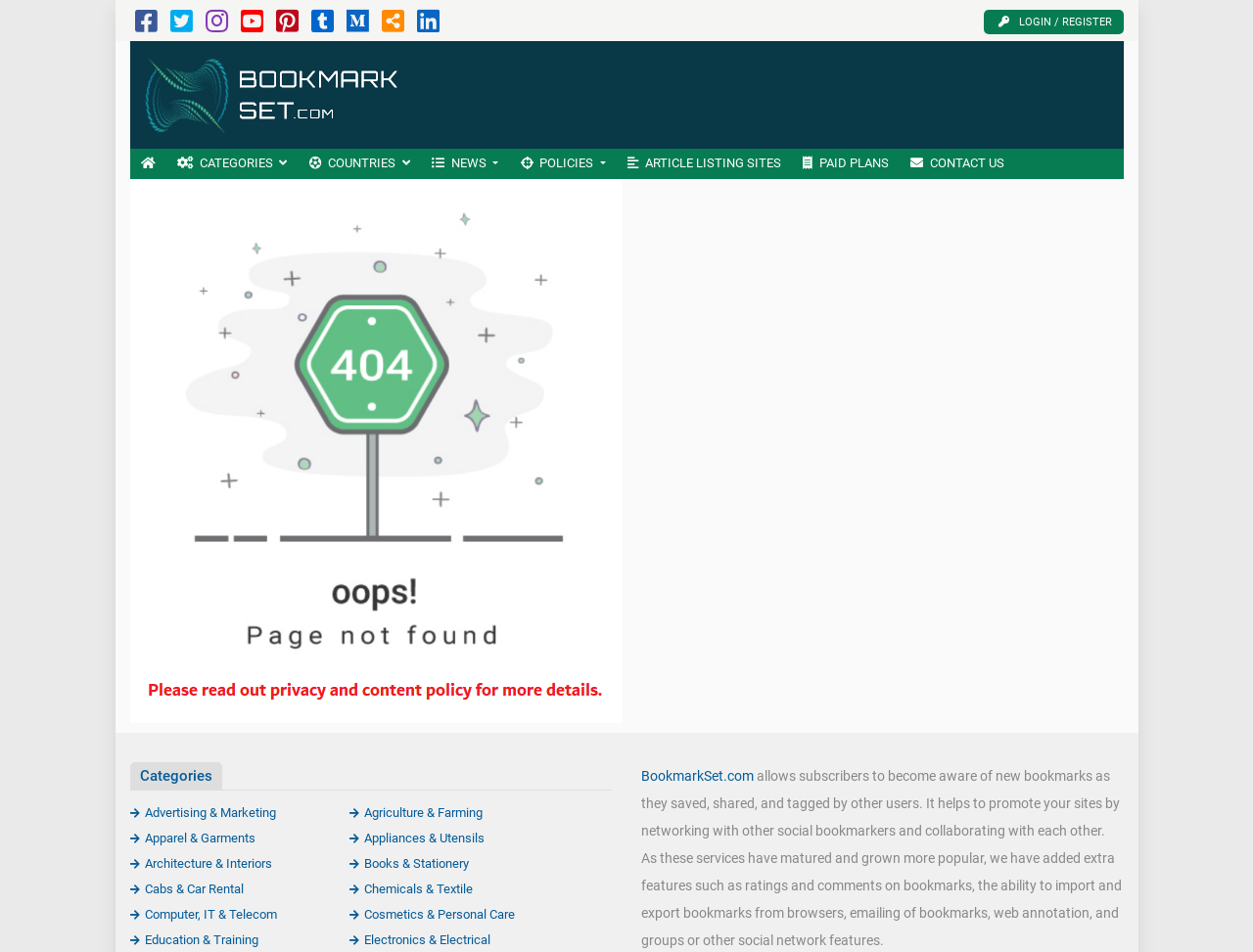What is the purpose of the website?
We need a detailed and meticulous answer to the question.

According to the text on the webpage, the website allows subscribers to become aware of new bookmarks as they are saved, shared, and tagged by other users, and it helps to promote sites by networking with other social bookmarkers and collaborating with each other.